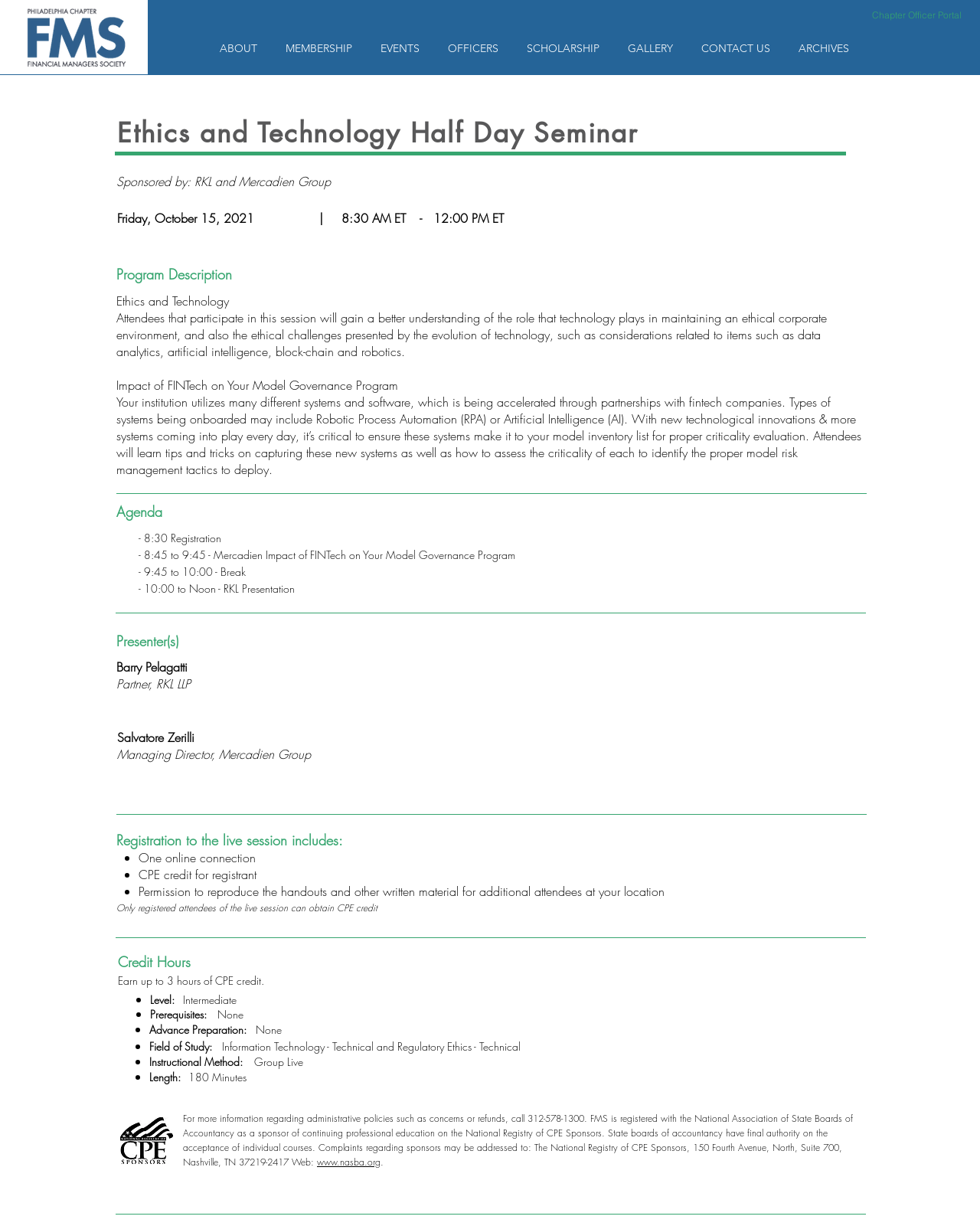What is the event date?
Using the details shown in the screenshot, provide a comprehensive answer to the question.

The event date can be found in the section labeled 'Friday, October 15, 2021' which indicates the date of the event, along with the start and end times of the event.